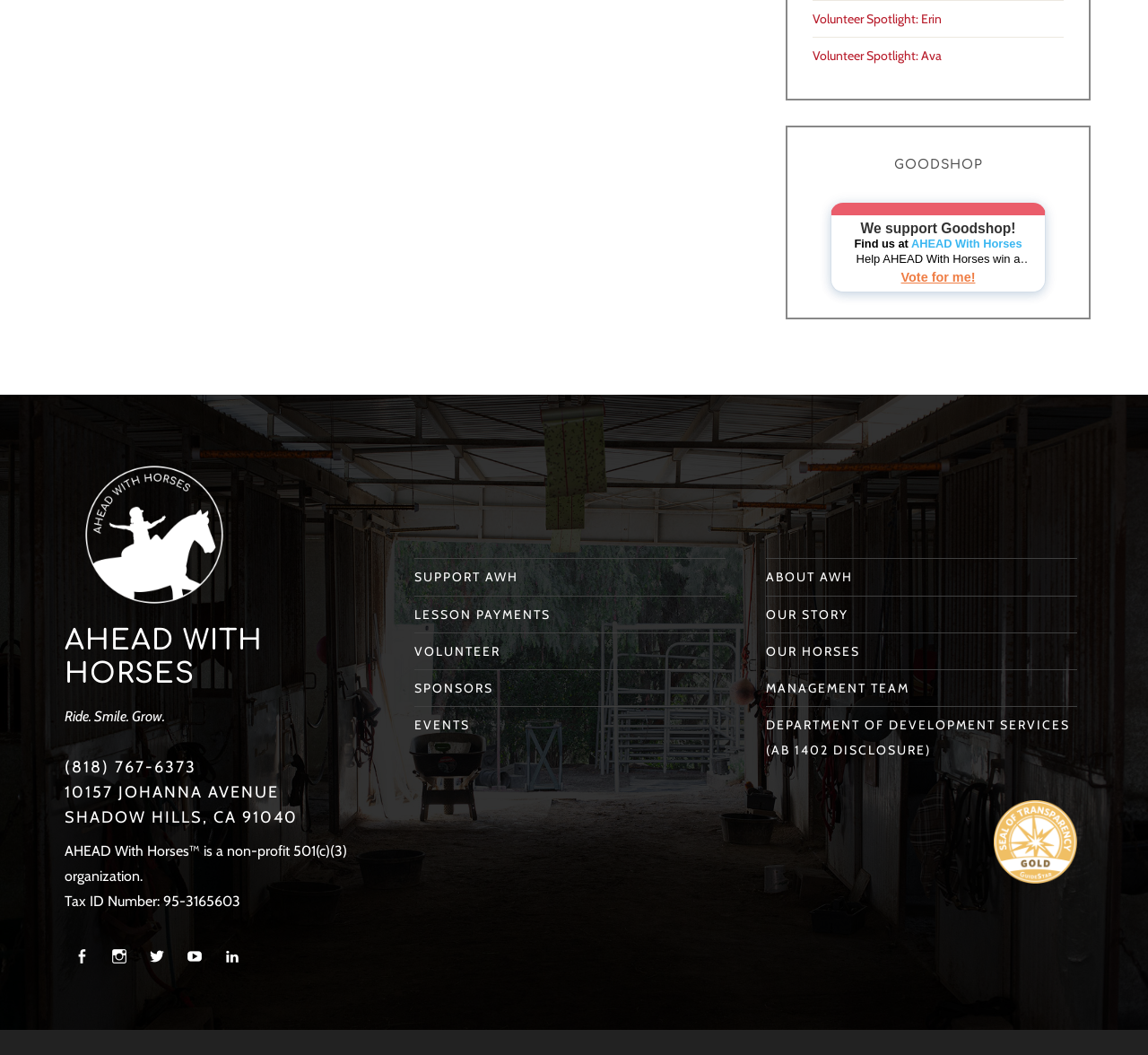What is the name of the organization?
Provide a detailed answer to the question using information from the image.

I found the answer by looking at the heading element with the text 'AHEAD With Horses' and also the link with the same text, which suggests that it is the name of the organization.